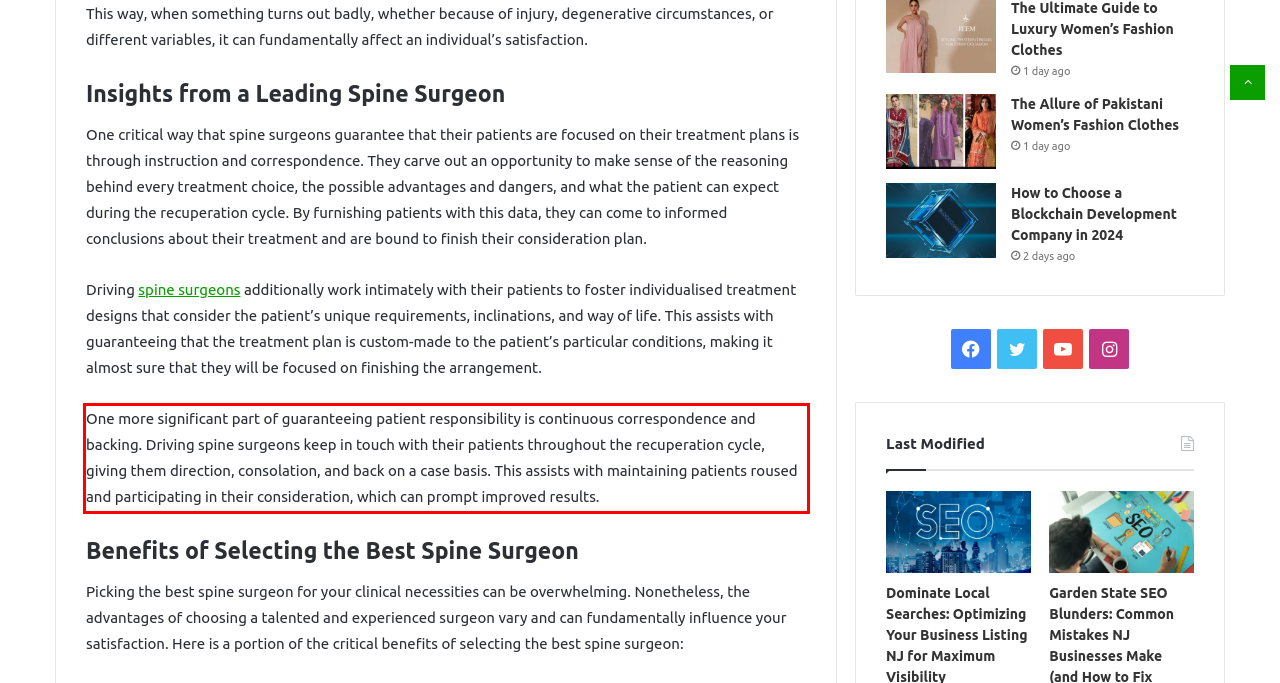You have a screenshot of a webpage, and there is a red bounding box around a UI element. Utilize OCR to extract the text within this red bounding box.

One more significant part of guaranteeing patient responsibility is continuous correspondence and backing. Driving spine surgeons keep in touch with their patients throughout the recuperation cycle, giving them direction, consolation, and back on a case basis. This assists with maintaining patients roused and participating in their consideration, which can prompt improved results.